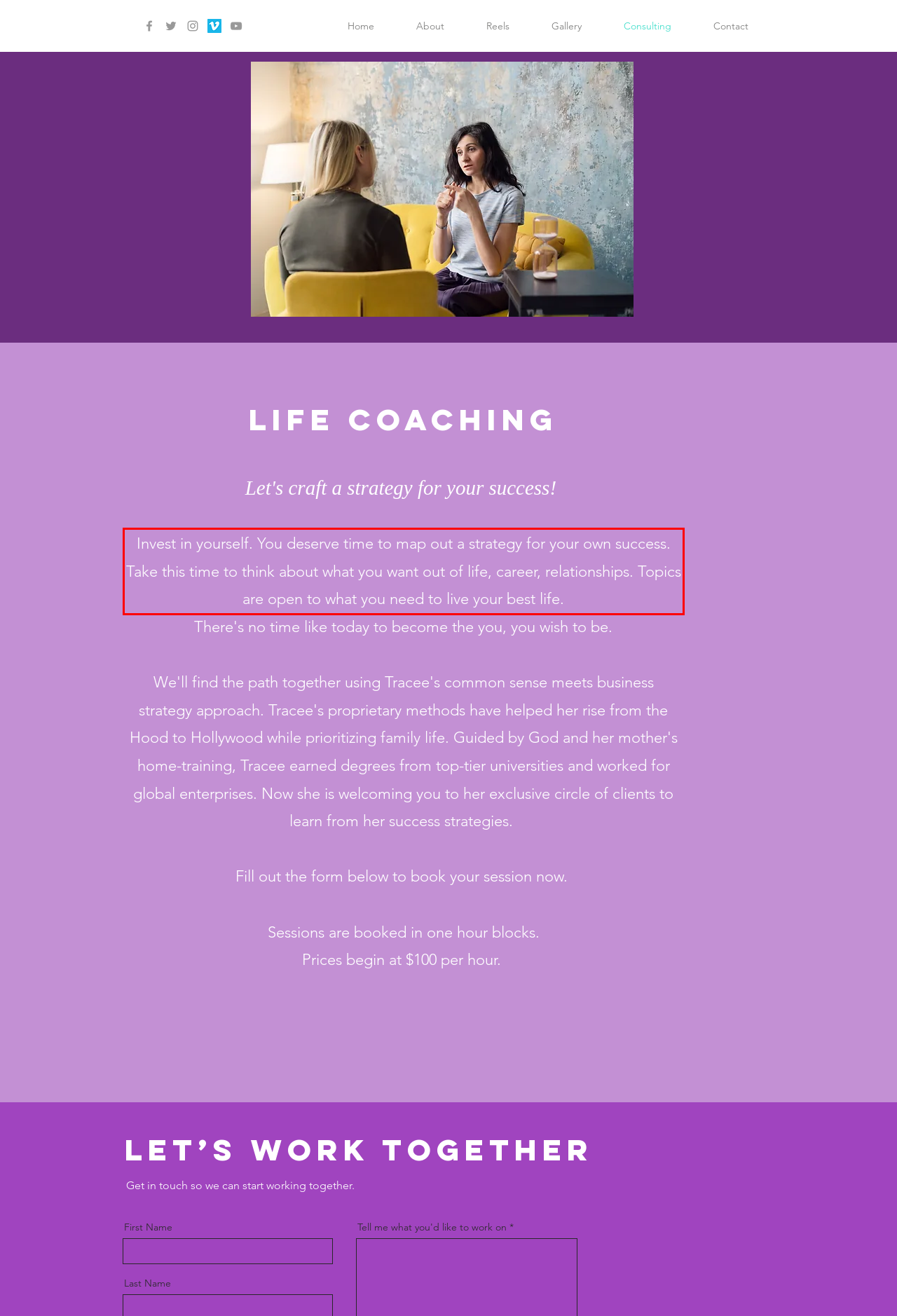Analyze the screenshot of the webpage and extract the text from the UI element that is inside the red bounding box.

Invest in yourself. You deserve time to map out a strategy for your own success. Take this time to think about what you want out of life, career, relationships. Topics are open to what you need to live your best life.